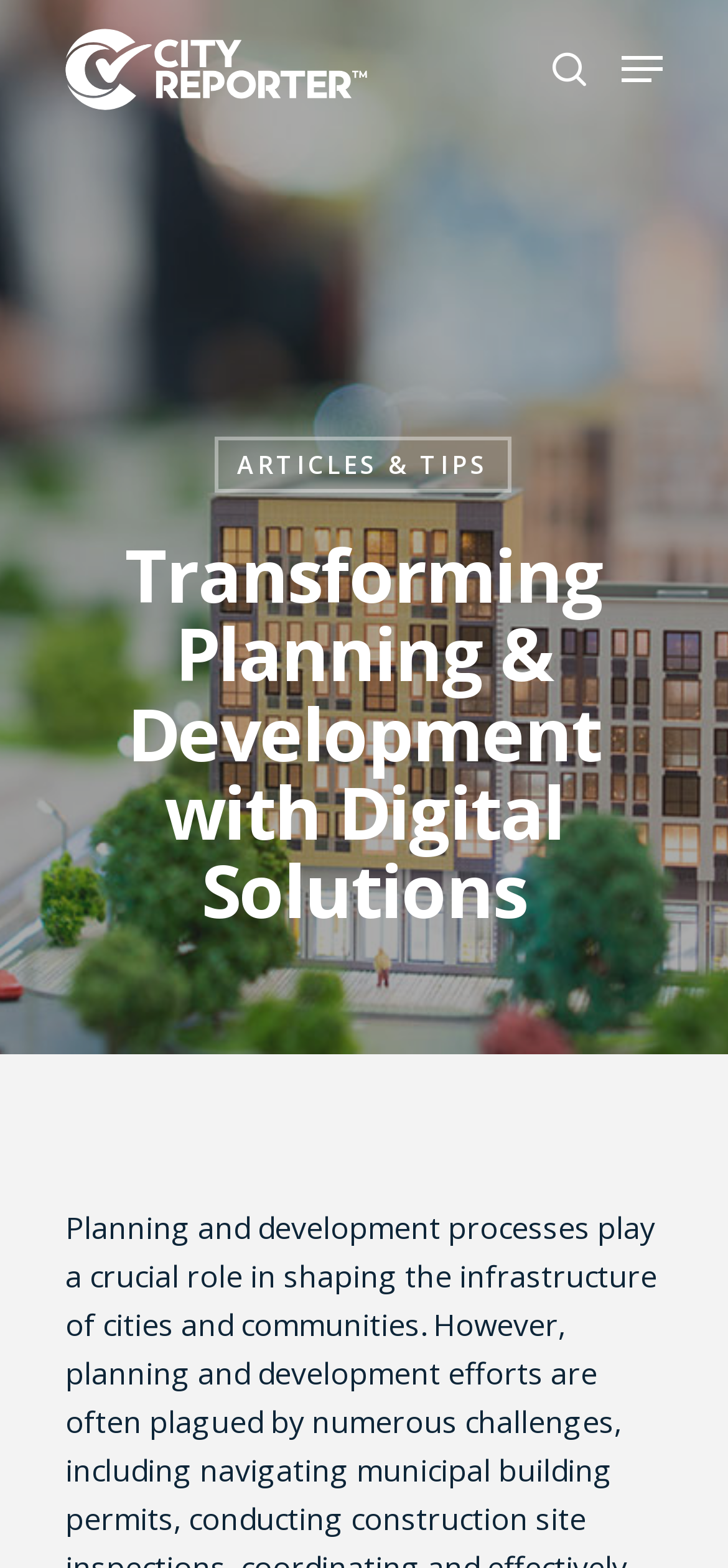Please specify the bounding box coordinates of the clickable section necessary to execute the following command: "Go to CityReporter Software page".

[0.09, 0.014, 0.504, 0.074]